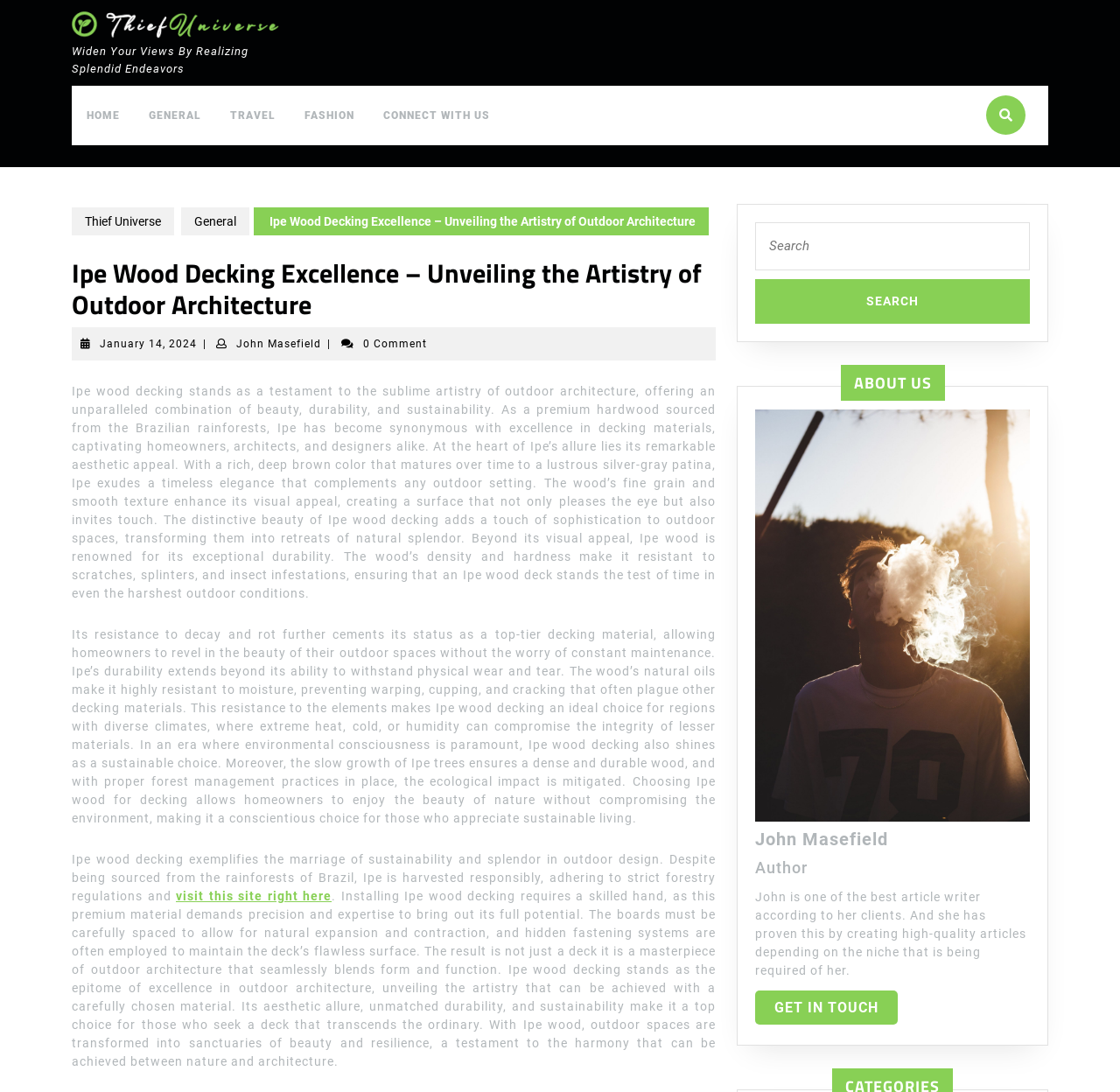Identify the bounding box for the UI element that is described as follows: "parent_node: Search for: value="Search"".

[0.674, 0.255, 0.92, 0.296]